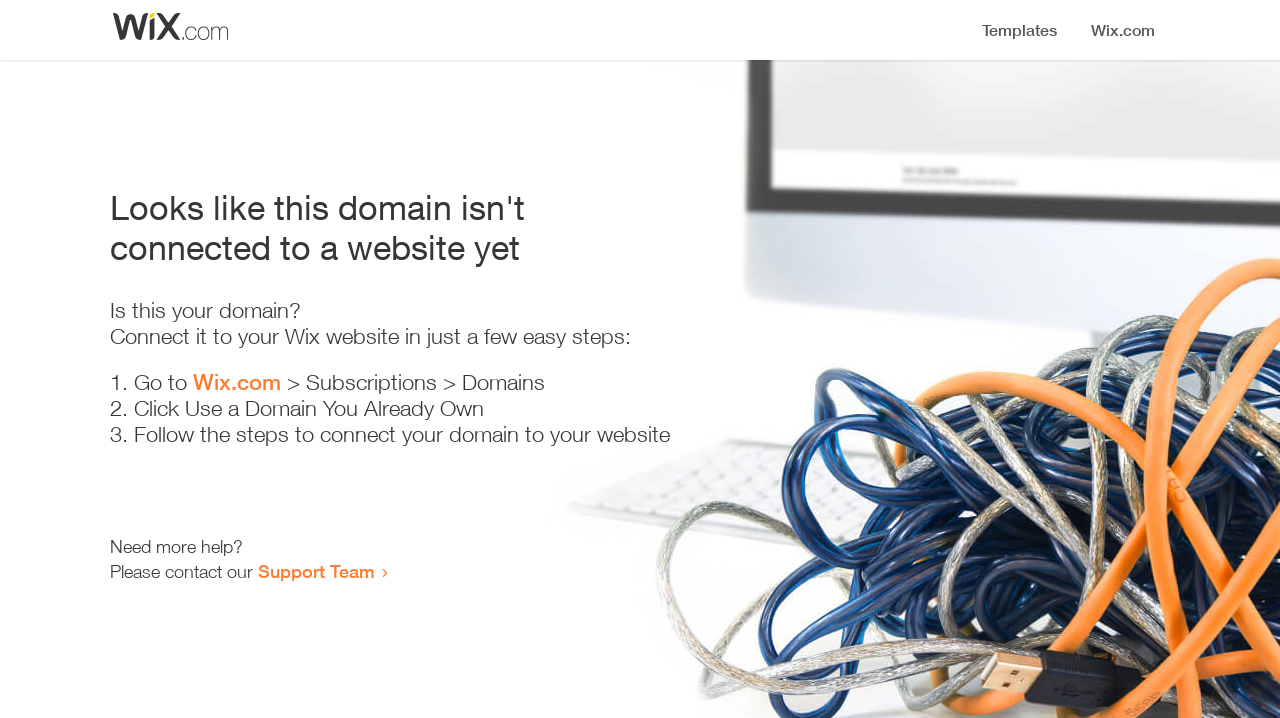Identify and provide the title of the webpage.

Looks like this domain isn't
connected to a website yet